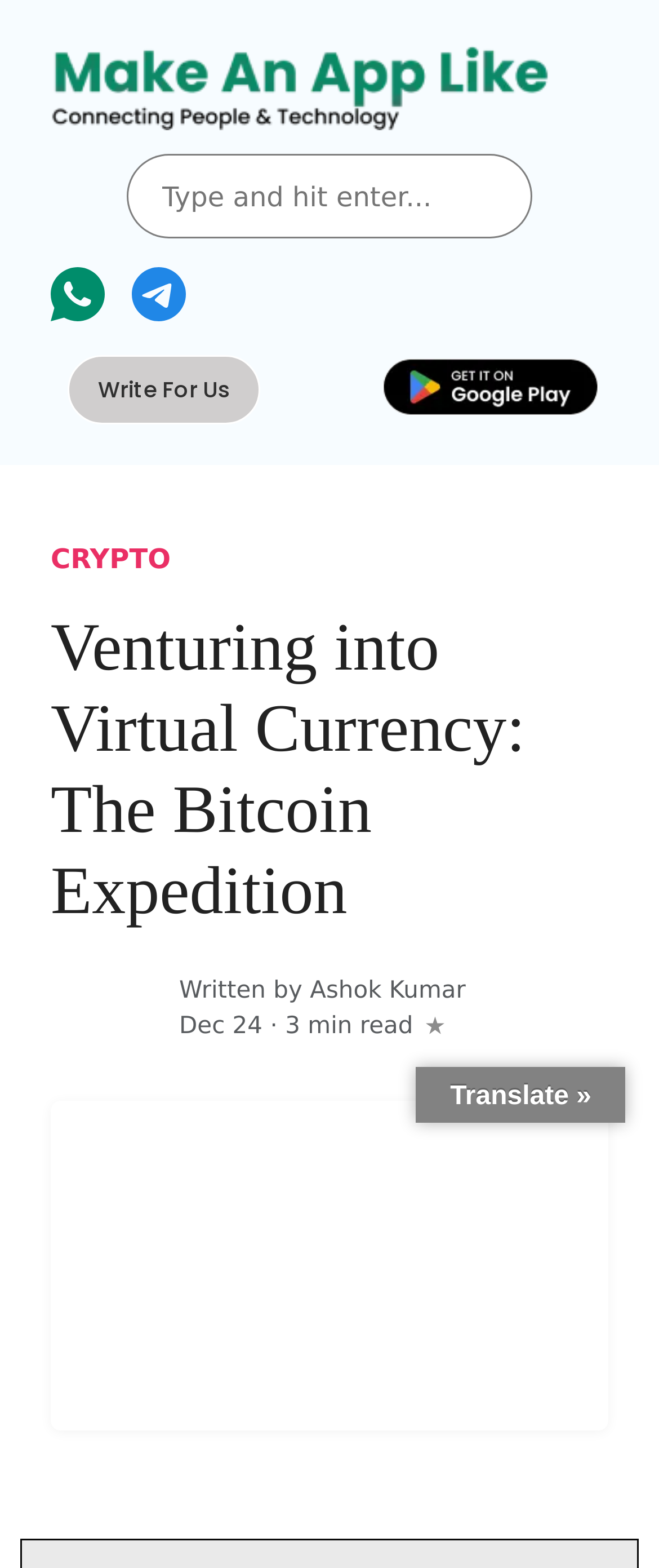Locate the bounding box coordinates of the element that needs to be clicked to carry out the instruction: "Write for us". The coordinates should be given as four float numbers ranging from 0 to 1, i.e., [left, top, right, bottom].

[0.103, 0.226, 0.395, 0.271]